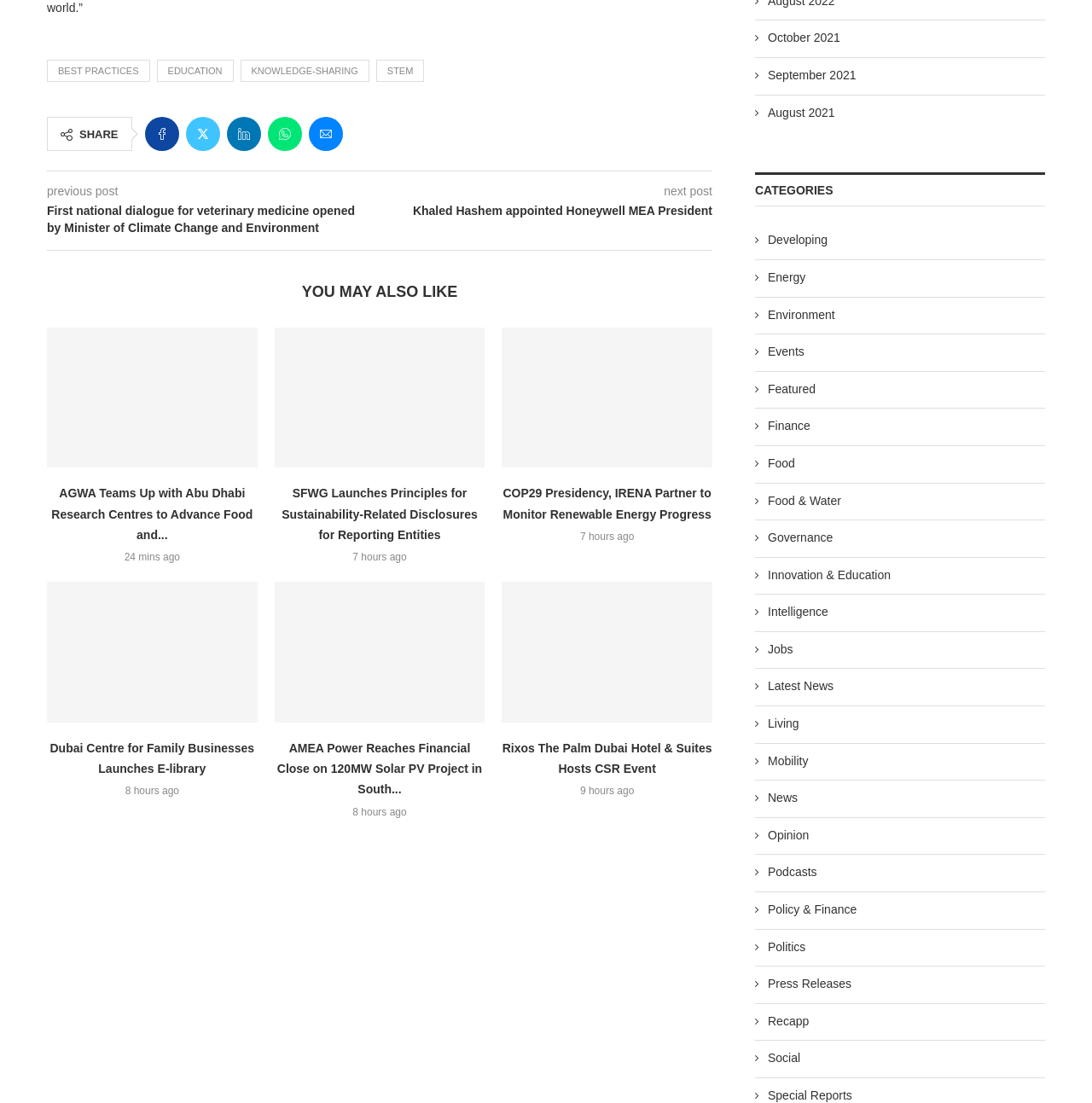Identify the bounding box coordinates for the UI element described as follows: "Latest News". Ensure the coordinates are four float numbers between 0 and 1, formatted as [left, top, right, bottom].

[0.691, 0.615, 0.957, 0.63]